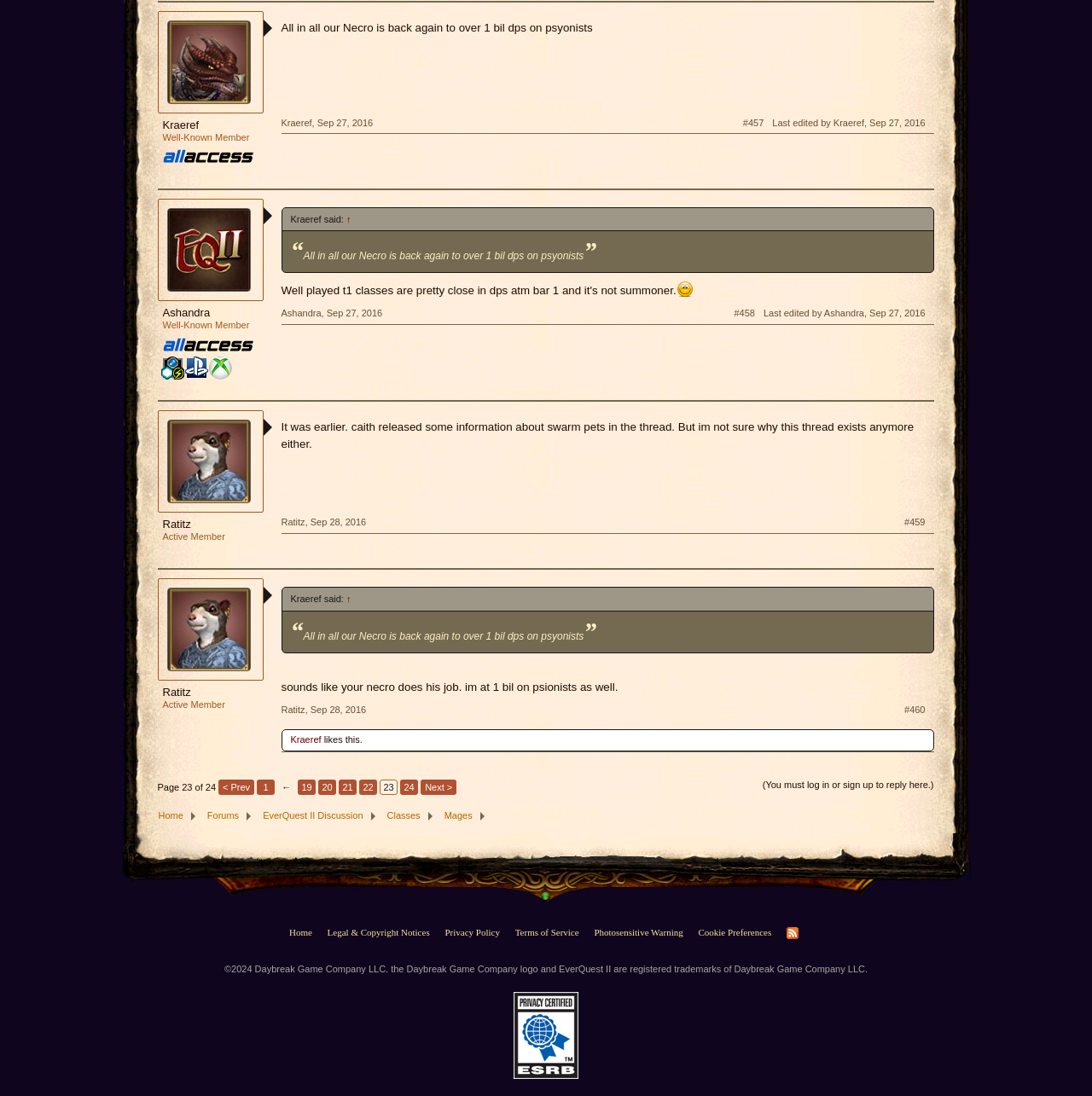Determine the bounding box for the described HTML element: "Collections". Ensure the coordinates are four float numbers between 0 and 1 in the format [left, top, right, bottom].

None